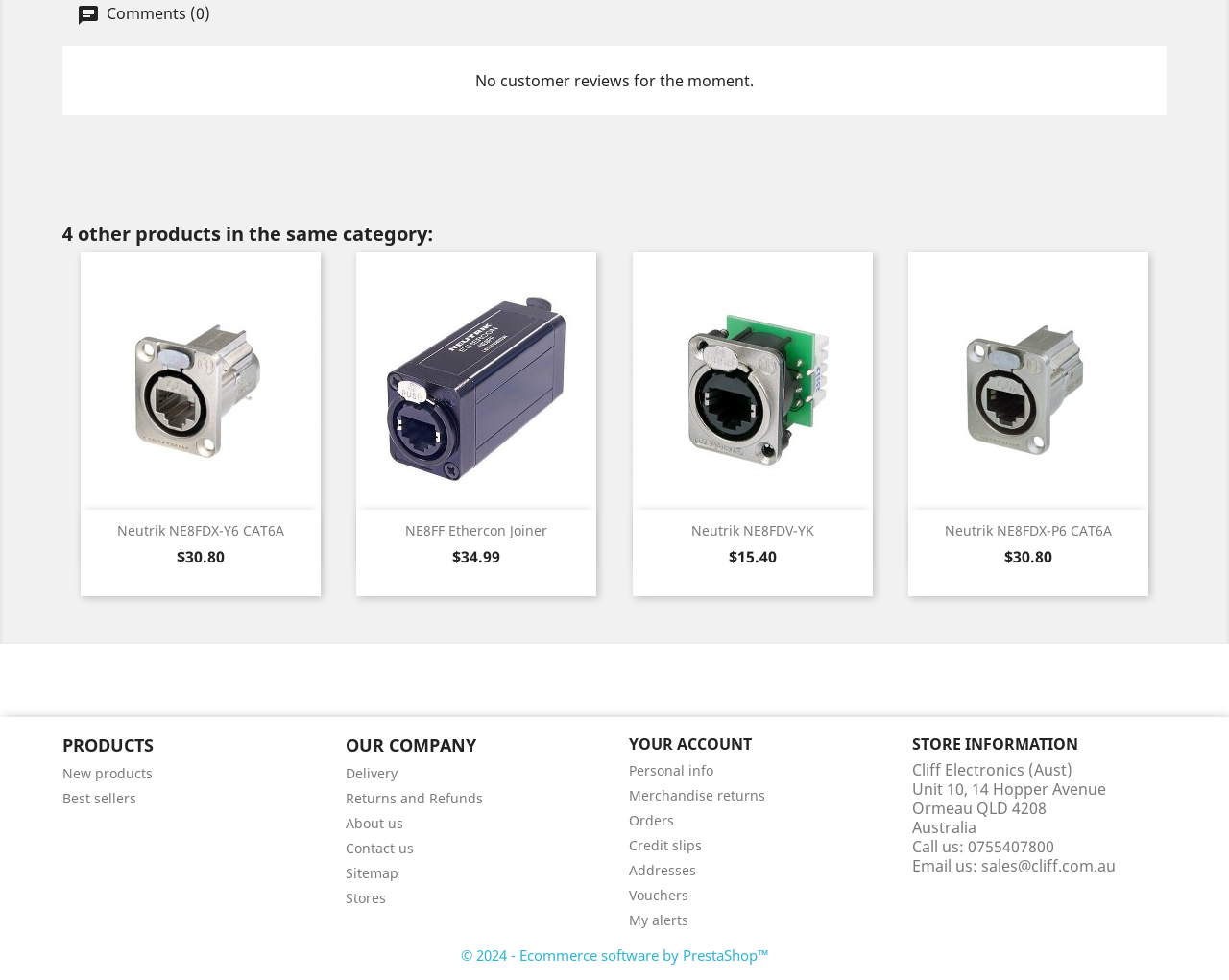Locate the bounding box coordinates of the clickable region to complete the following instruction: "Check price of Neutrik NE8FDV-YK."

[0.592, 0.556, 0.622, 0.578]